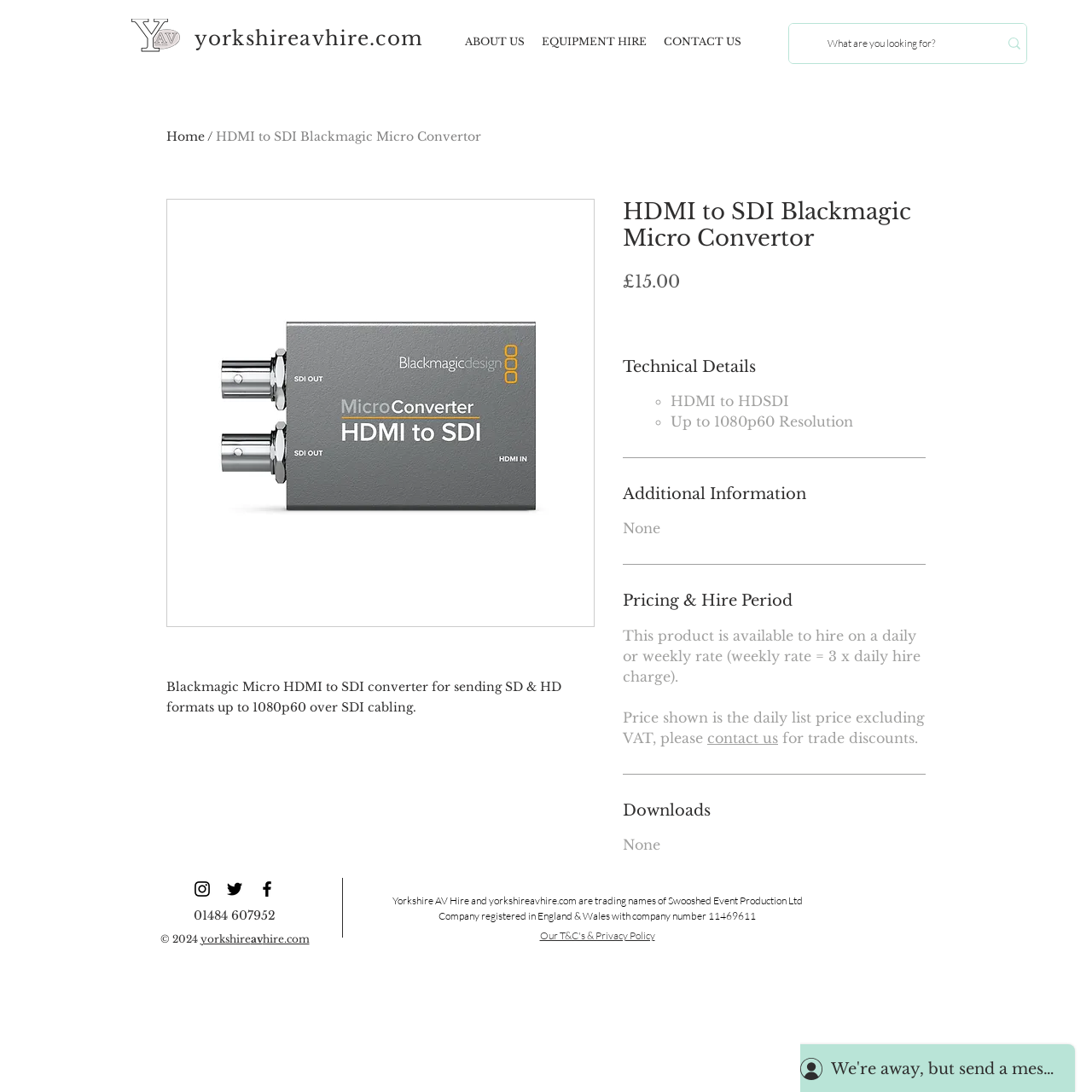Predict the bounding box coordinates of the area that should be clicked to accomplish the following instruction: "Search for equipment". The bounding box coordinates should consist of four float numbers between 0 and 1, i.e., [left, top, right, bottom].

[0.723, 0.022, 0.94, 0.058]